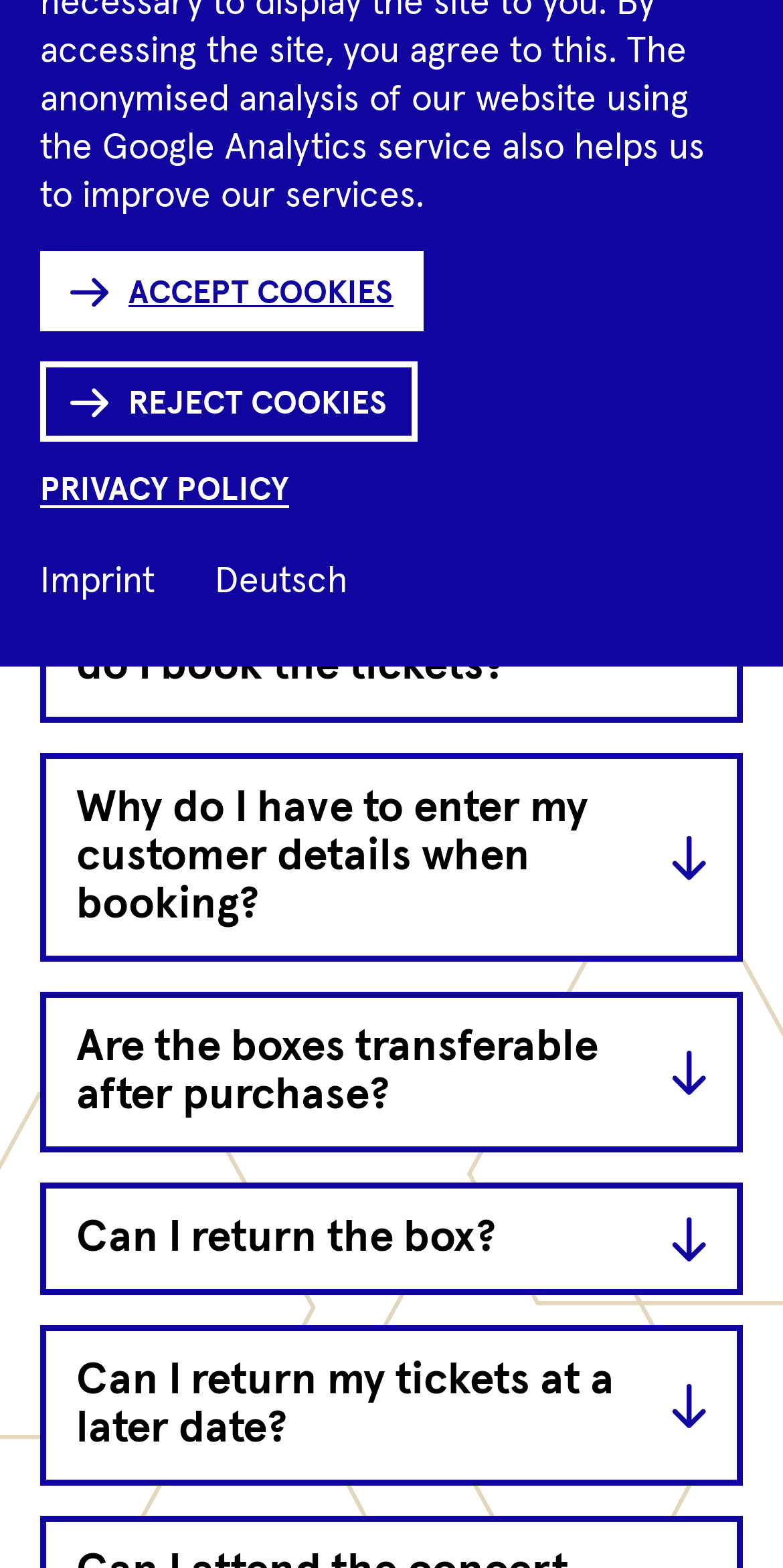Locate the UI element described by Accept cookies and provide its bounding box coordinates. Use the format (top-left x, top-left y, bottom-right x, bottom-right y) with all values as floating point numbers between 0 and 1.

[0.051, 0.16, 0.541, 0.211]